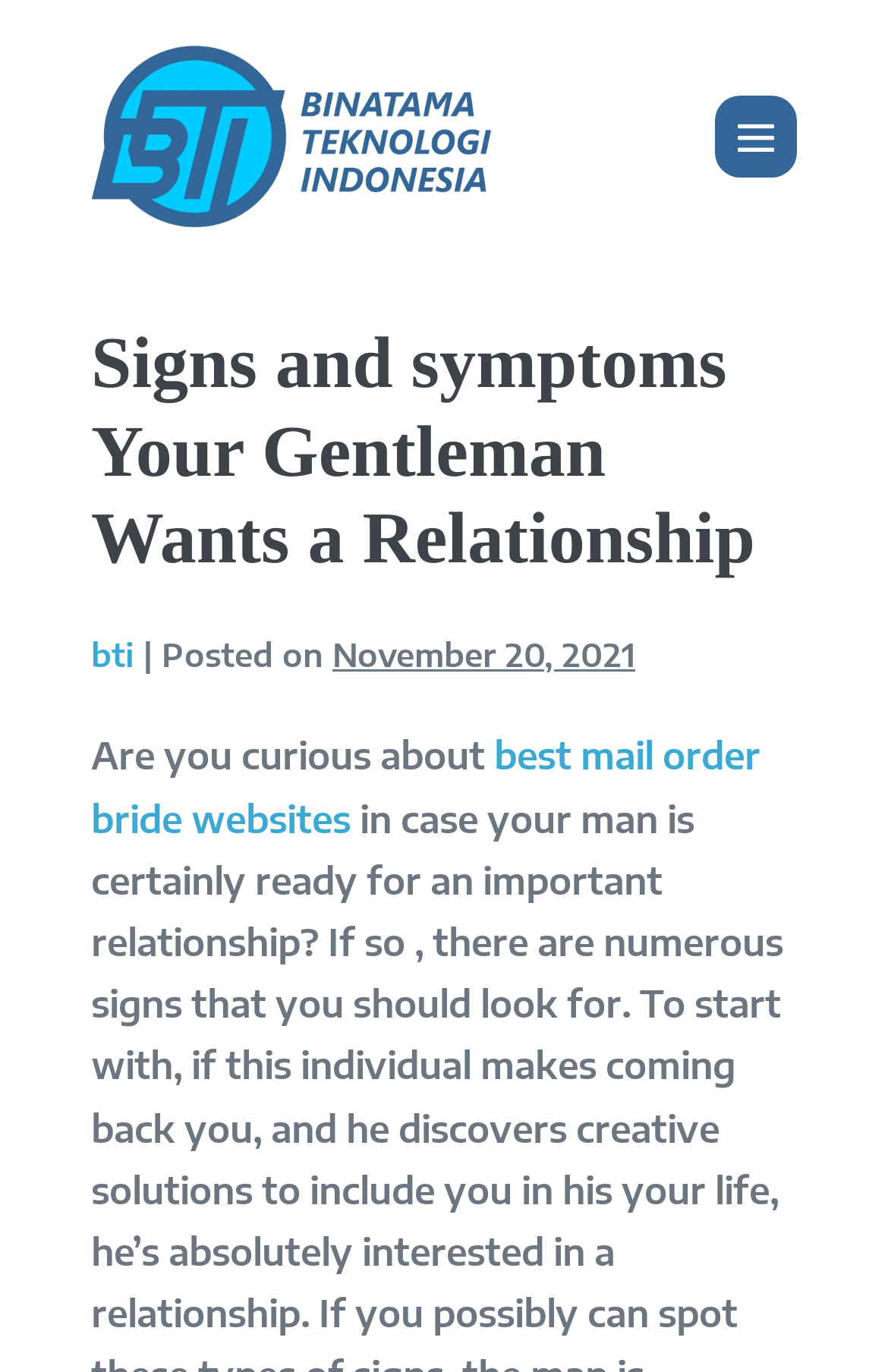What is the topic of the article?
Examine the image and give a concise answer in one word or a short phrase.

mail order bride websites